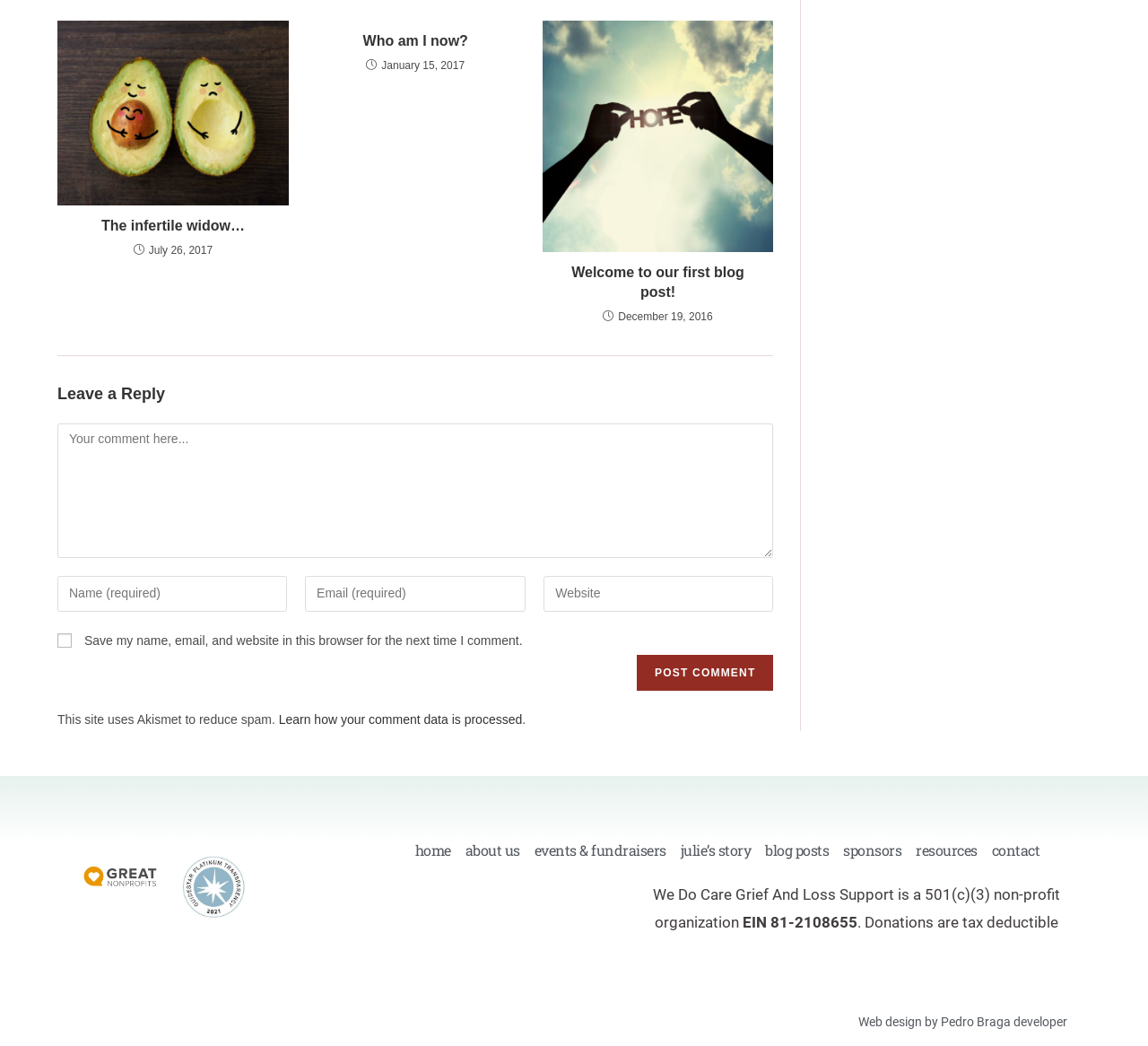Who designed the website?
Give a detailed and exhaustive answer to the question.

I found the link element [789] at the bottom of the webpage, which states 'Web design by Pedro Braga developer'. This suggests that Pedro Braga is the designer of the website.